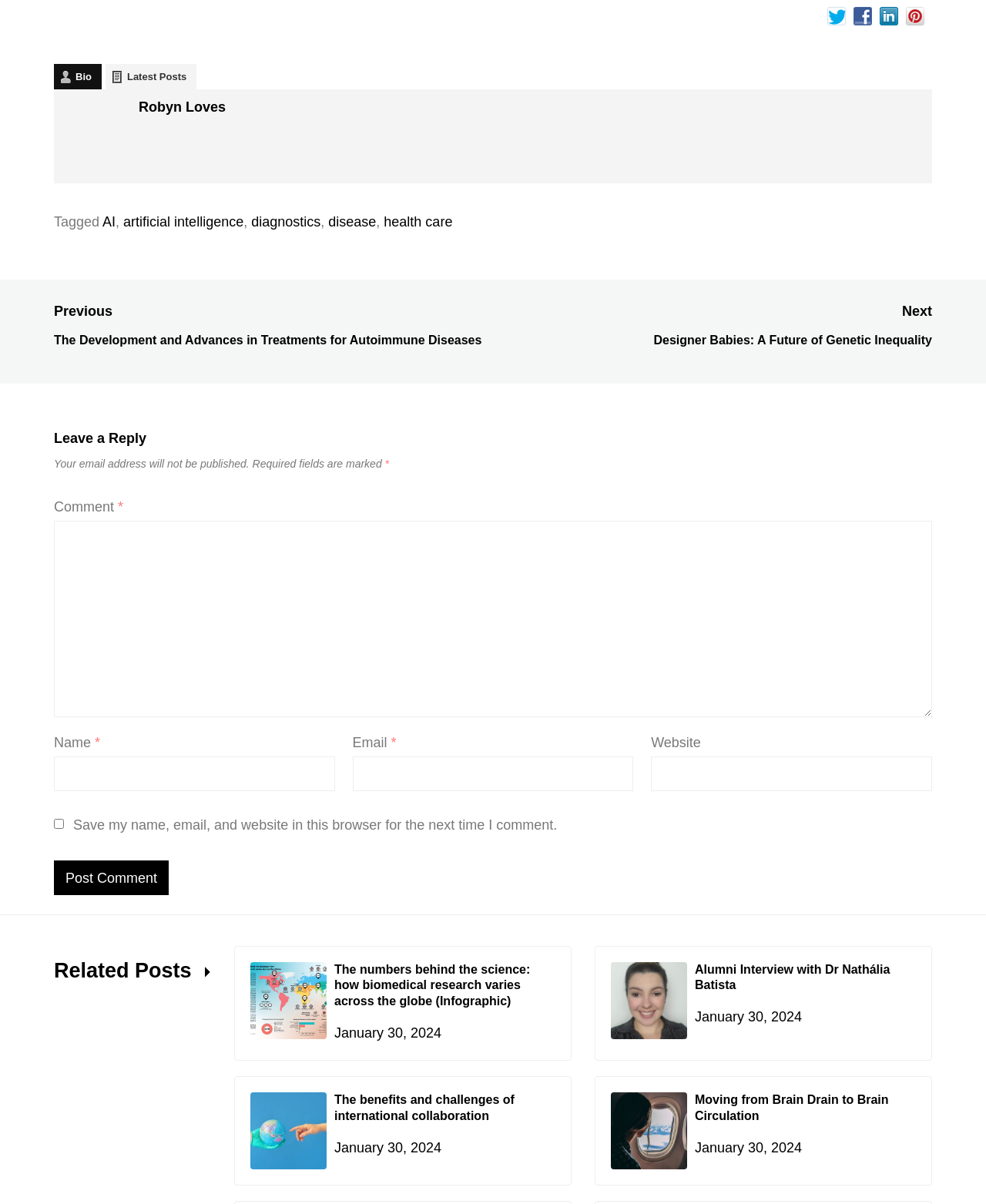How many related posts are there?
Please give a detailed and elaborate explanation in response to the question.

I found the related posts section by looking at the headings on the page, and I saw that there are four articles listed under the 'Related Posts' heading. Each article has a link, a heading, and a time, so I counted four related posts in total.